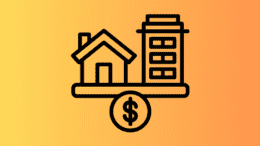Using the information in the image, could you please answer the following question in detail:
What does the house symbolize?

According to the caption, the house in the graphic 'signifies residential properties', implying that it represents the residential sector of real estate.